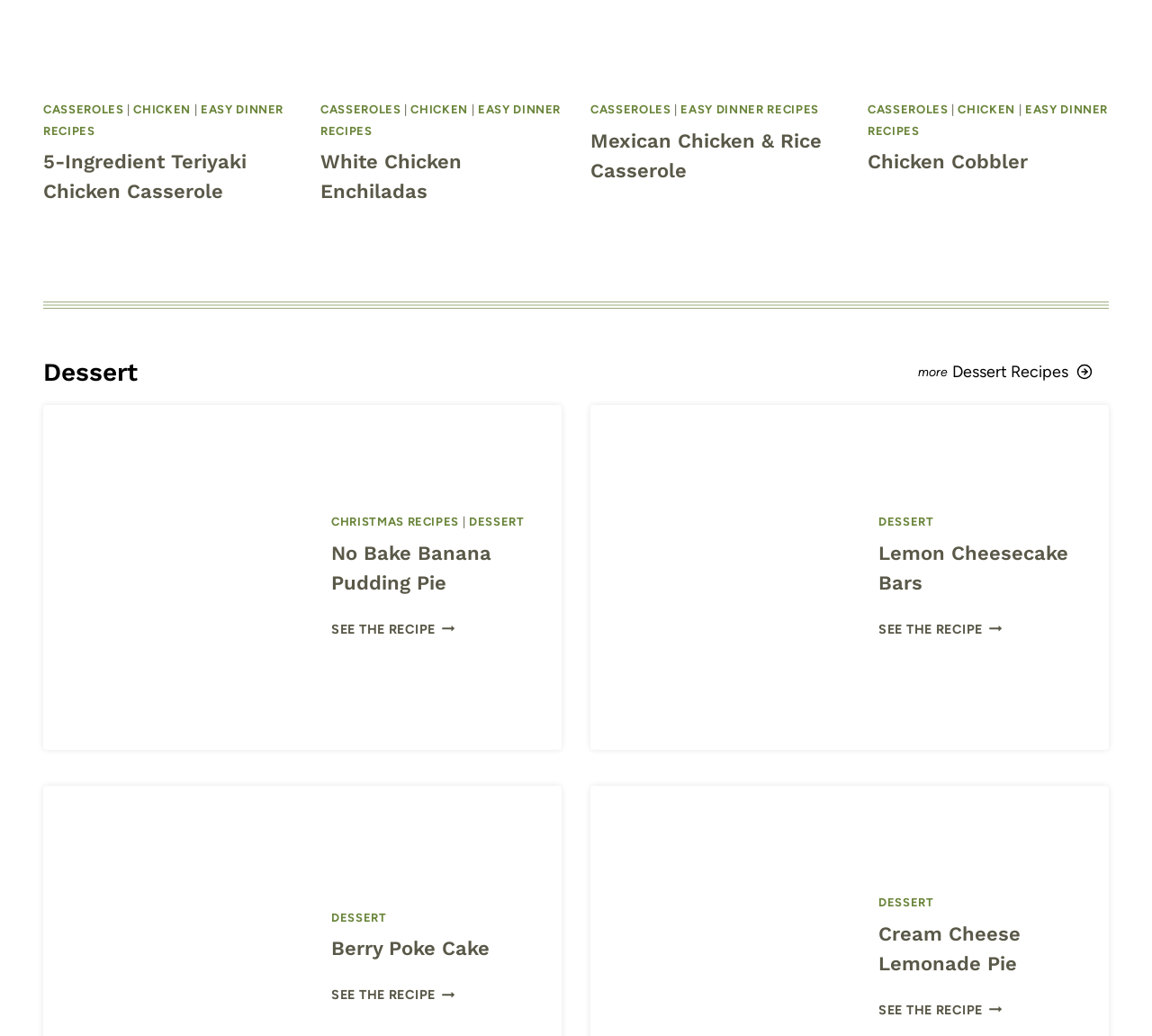What is the purpose of the 'SEE THE RECIPE' links?
Provide a detailed and well-explained answer to the question.

The 'SEE THE RECIPE' links are likely intended to direct the user to a more detailed page featuring the recipe, including ingredients, instructions, and possibly more images or information.